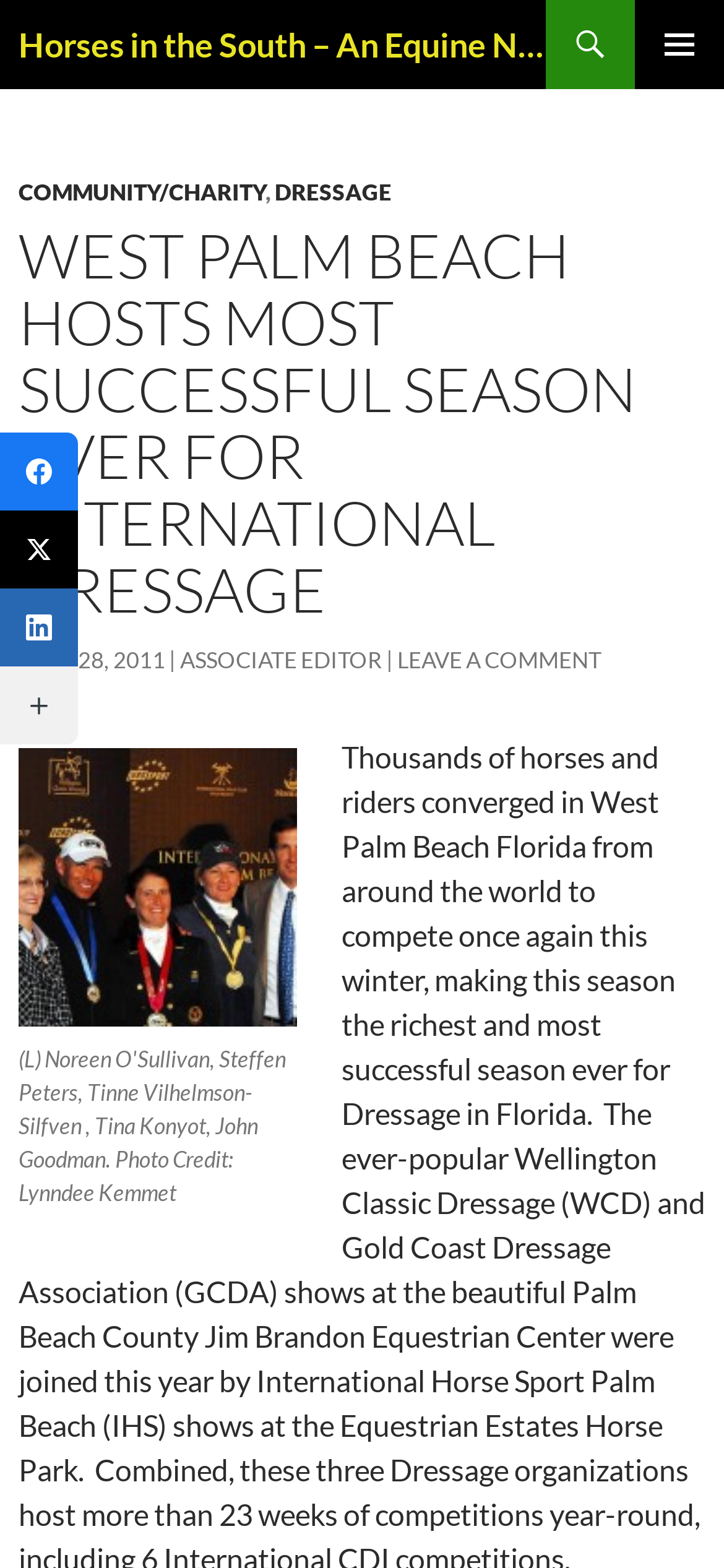Could you determine the bounding box coordinates of the clickable element to complete the instruction: "View the image"? Provide the coordinates as four float numbers between 0 and 1, i.e., [left, top, right, bottom].

[0.026, 0.477, 0.41, 0.655]